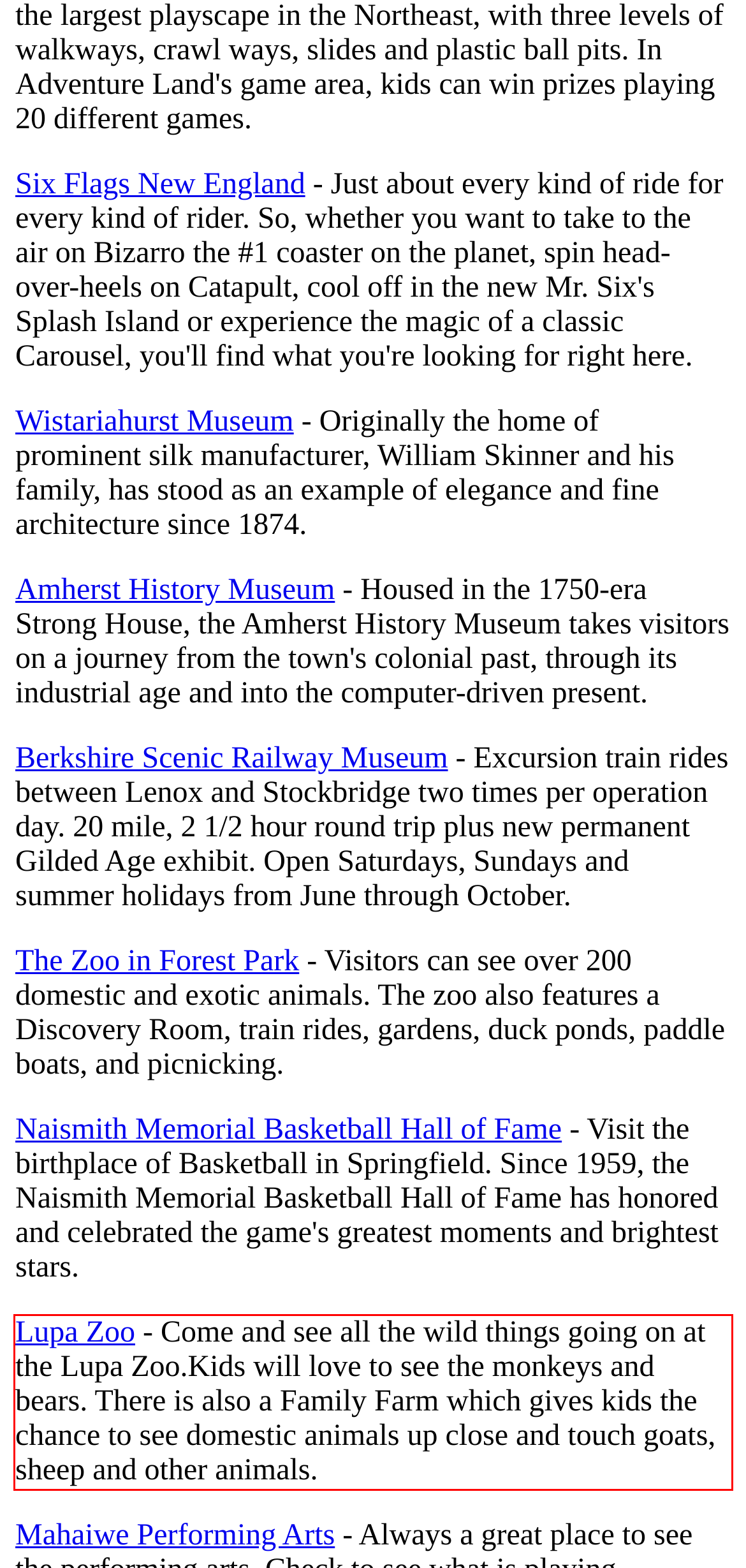In the given screenshot, locate the red bounding box and extract the text content from within it.

Lupa Zoo - Come and see all the wild things going on at the Lupa Zoo.Kids will love to see the monkeys and bears. There is also a Family Farm which gives kids the chance to see domestic animals up close and touch goats, sheep and other animals.